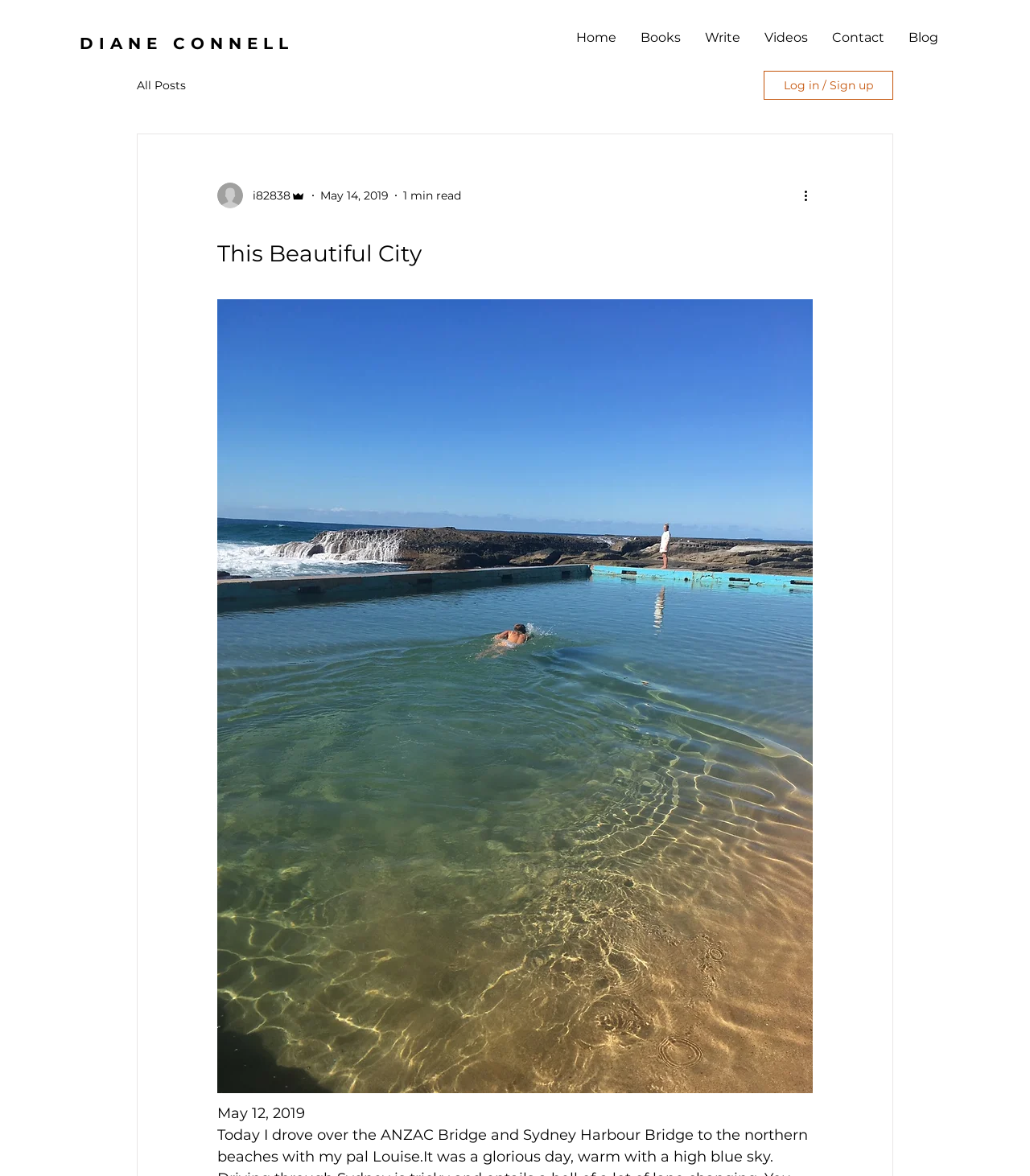Please identify the bounding box coordinates of the region to click in order to complete the task: "Click on the 'DIANE CONNELL' link". The coordinates must be four float numbers between 0 and 1, specified as [left, top, right, bottom].

[0.077, 0.029, 0.285, 0.045]